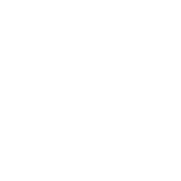What does the logo symbolize?
Give a detailed explanation using the information visible in the image.

The design of the logo likely symbolizes the local culture and spirit, incorporating elements that resonate with the town's identity, which is known for its charming historical architecture and vibrant community.